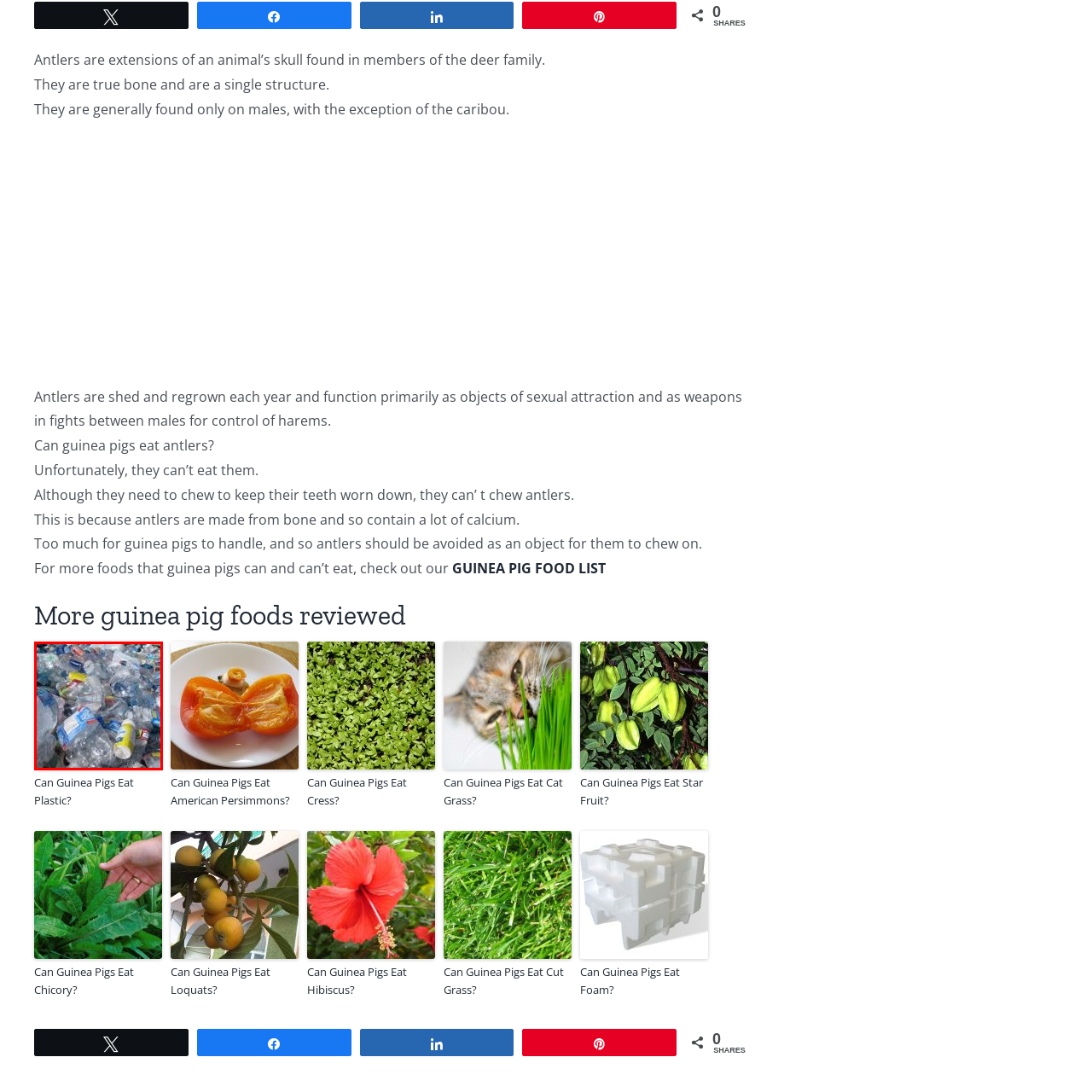Describe all the elements and activities occurring in the red-outlined area of the image extensively.

The image shows a chaotic assortment of plastic waste, primarily bottles and containers, scattered haphazardly. Various types of plastic bottles, some with labels partially visible, dominate the scene. The colors of the labels range from blue and yellow to other bright shades, indicating they could have contained a variety of products such as water, soda, or cleaning solutions. This image serves as a stark reminder of the pervasive issue of plastic pollution and its impact on the environment, highlighting the need for better waste management and recycling practices to protect our planet.